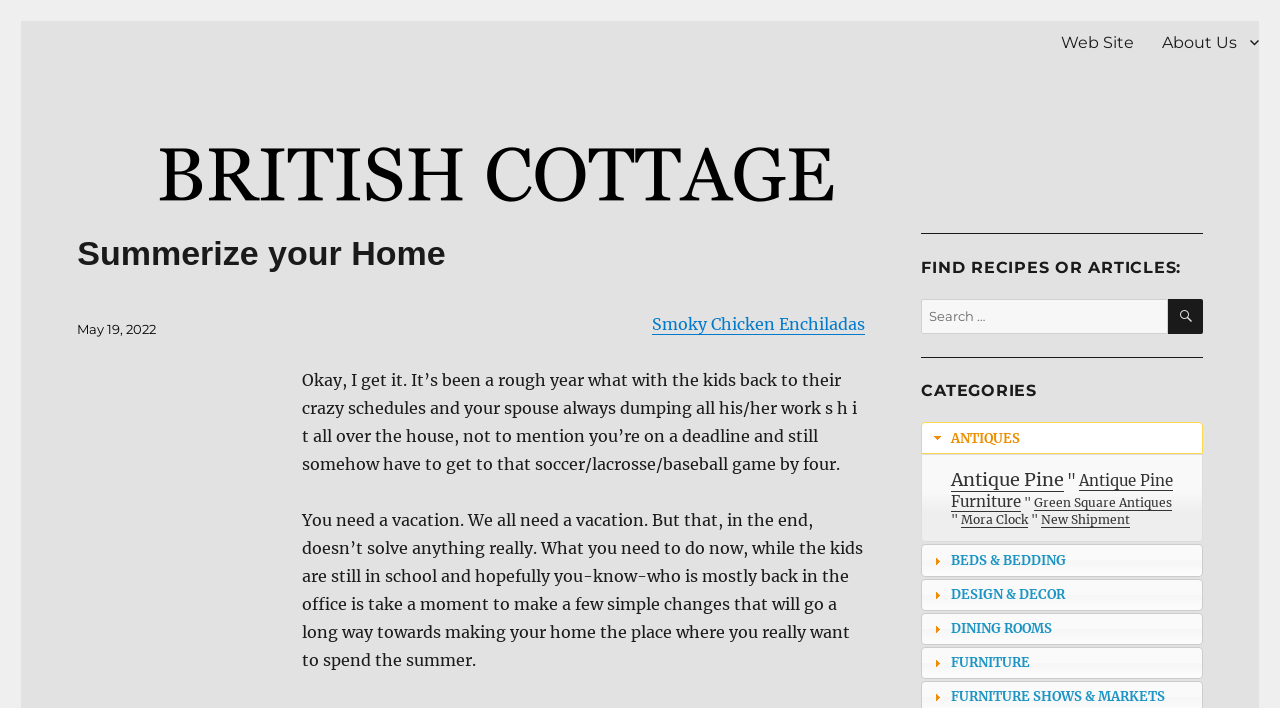Find the UI element described as: "May 19, 2022August 5, 2022" and predict its bounding box coordinates. Ensure the coordinates are four float numbers between 0 and 1, [left, top, right, bottom].

[0.06, 0.454, 0.122, 0.476]